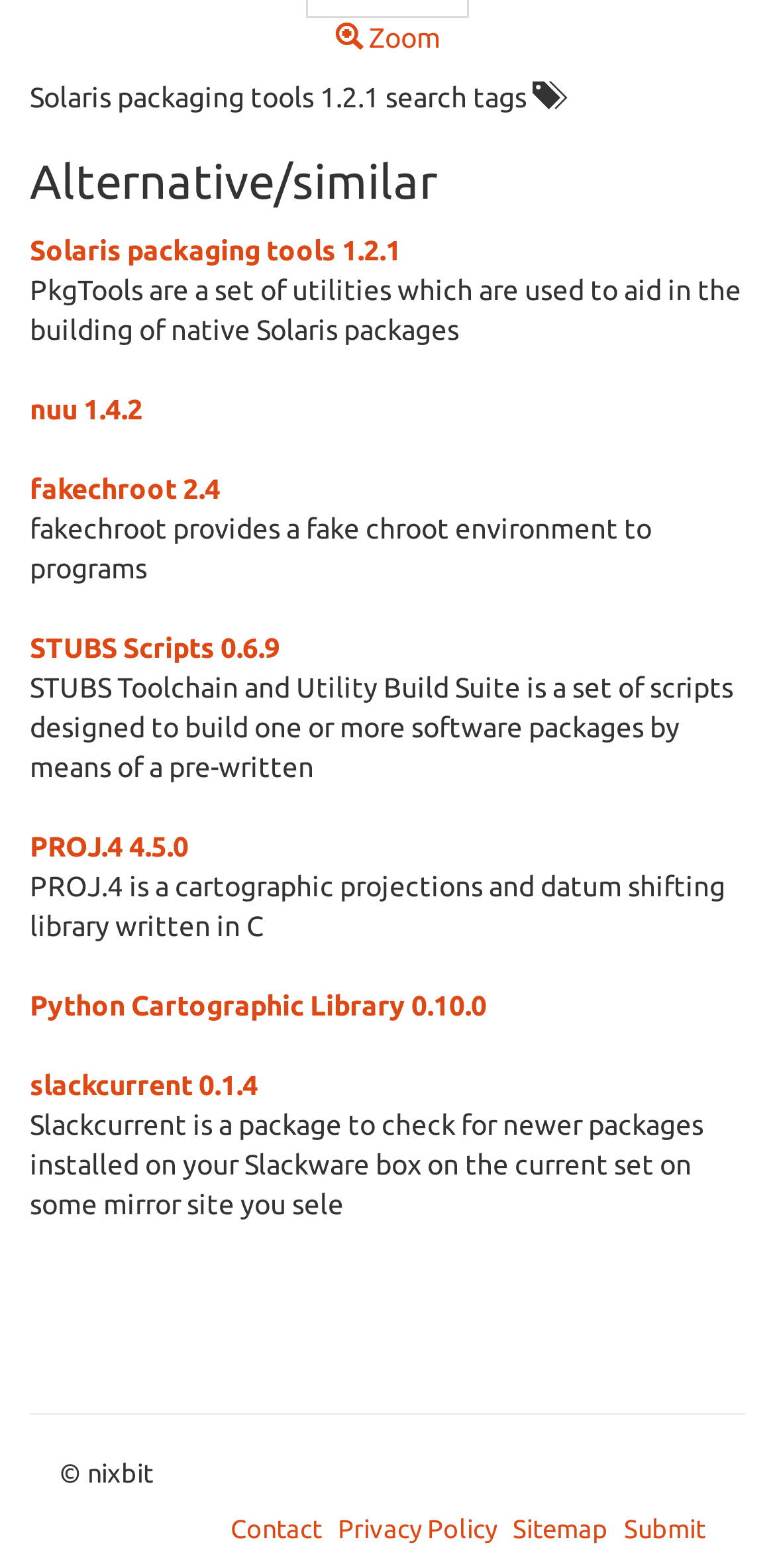Please identify the bounding box coordinates of the area that needs to be clicked to follow this instruction: "Search for Solaris packaging tools 1.2.1".

[0.038, 0.149, 0.518, 0.169]